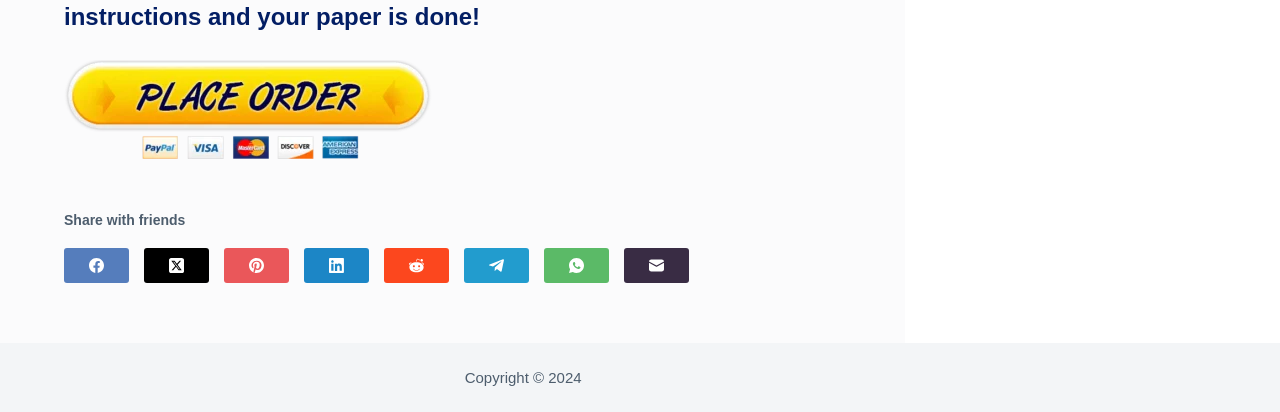How many social media platforms are available for sharing?
Based on the screenshot, provide a one-word or short-phrase response.

7